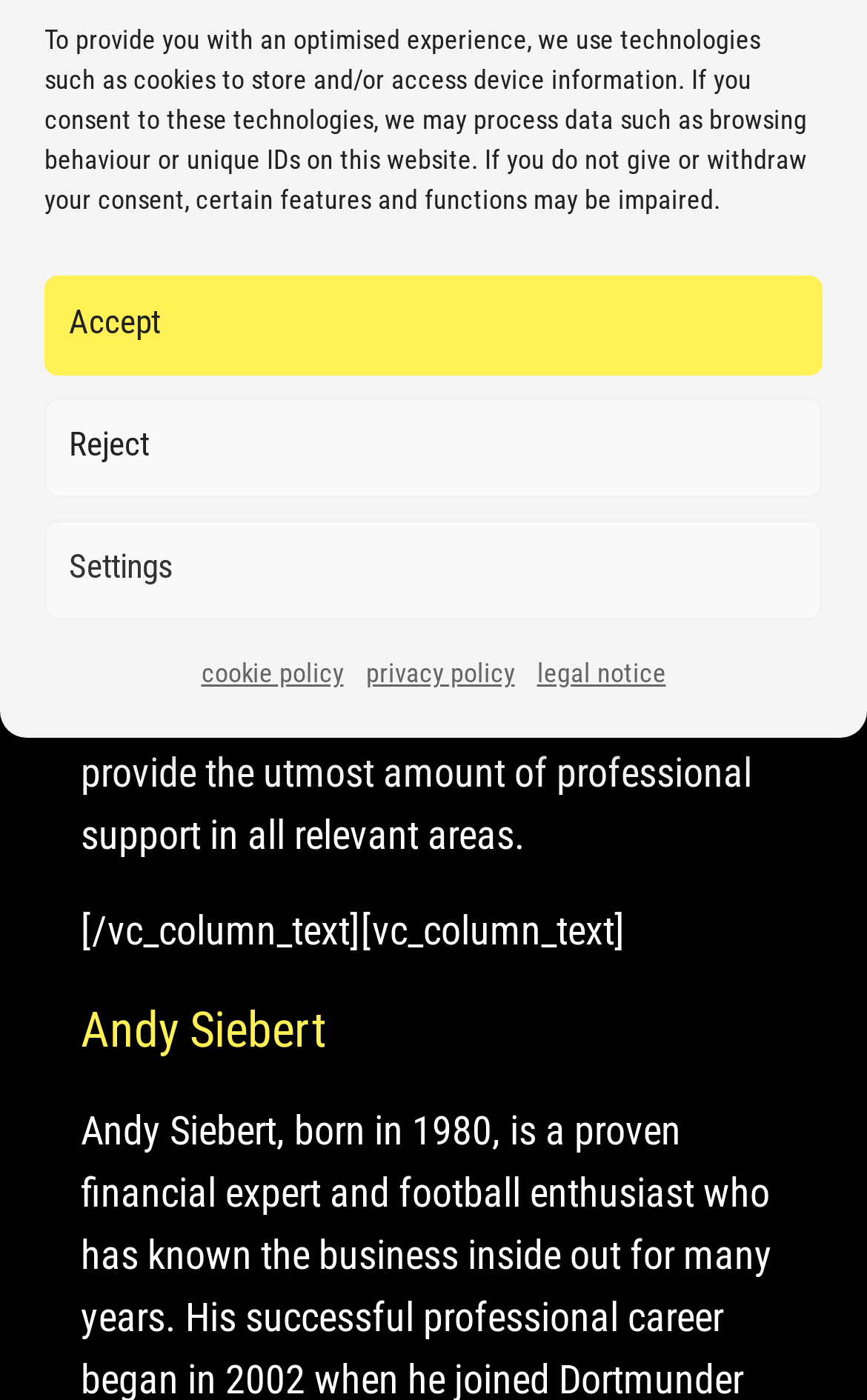Determine the bounding box of the UI element mentioned here: "Accept". The coordinates must be in the format [left, top, right, bottom] with values ranging from 0 to 1.

[0.051, 0.197, 0.949, 0.268]